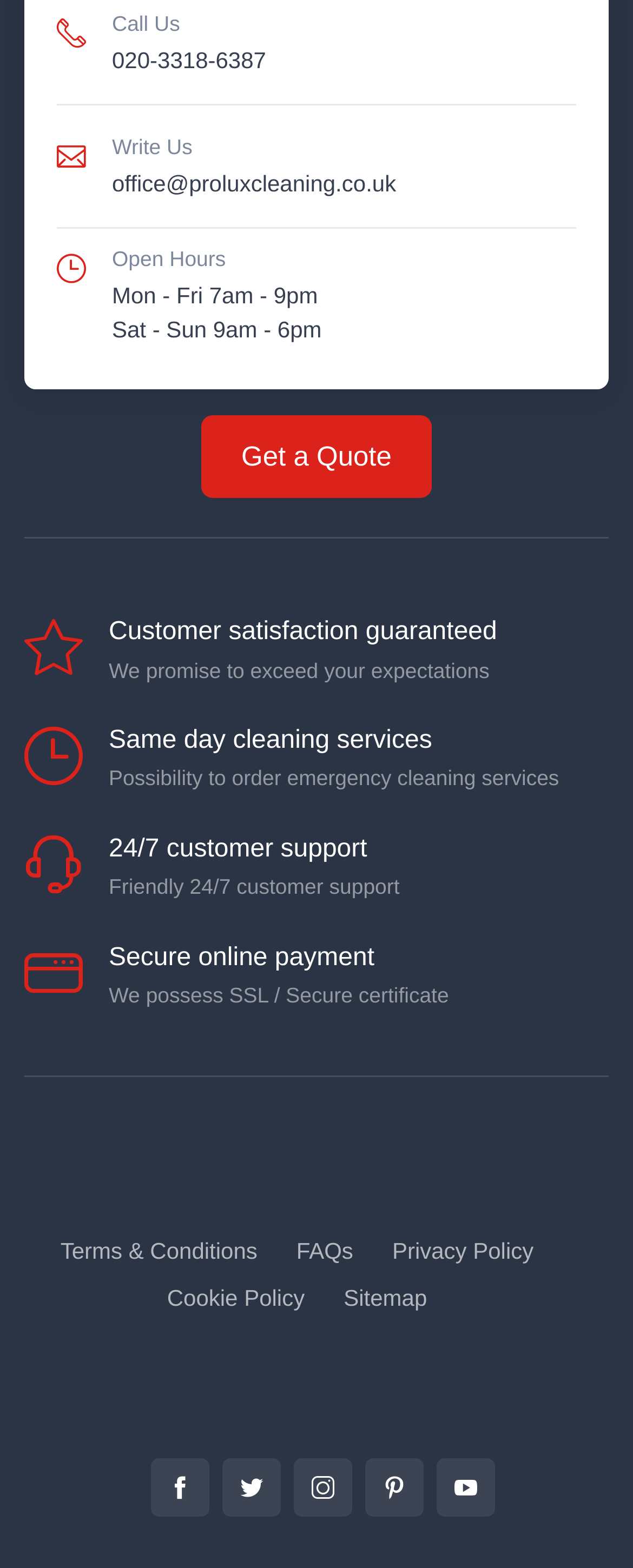Find the bounding box coordinates of the element I should click to carry out the following instruction: "Visit the office email".

[0.177, 0.107, 0.626, 0.128]